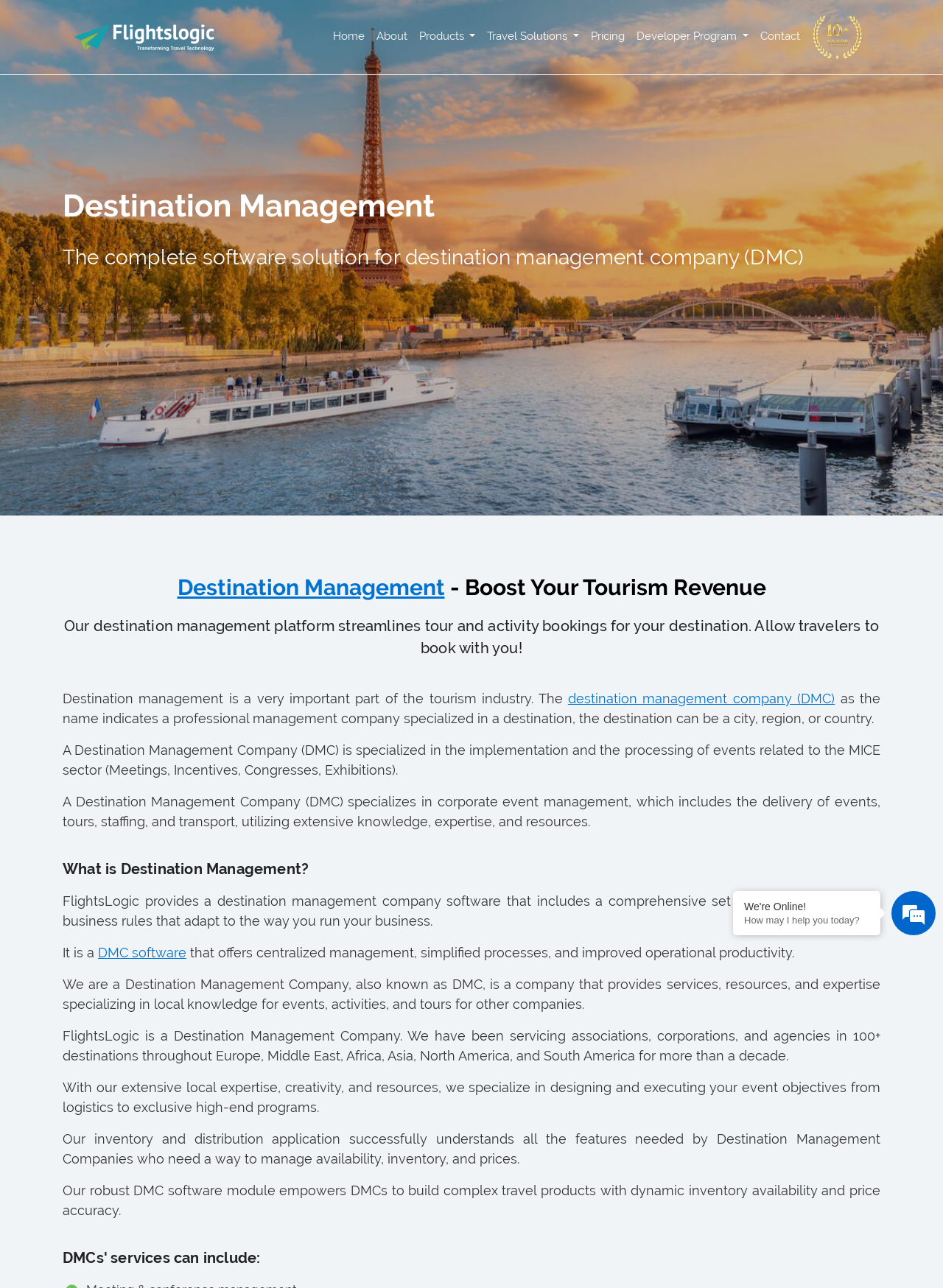Articulate a complete and detailed caption of the webpage elements.

The webpage is about Destination Management Software and Systems. At the top left corner, there is a logo image with a corresponding link. Next to the logo, there is a navigation menu with links to "Home", "About", "Products", "Travel Solutions", "Pricing", "Developer Program", and "Contact". The "Products" and "Travel Solutions" links have dropdown menus.

Below the navigation menu, there are three headings that introduce the concept of Destination Management. The first heading is "Destination Management", followed by a subheading that explains it as a complete software solution for destination management companies. The third heading is "Destination Management - Boost Your Tourism Revenue".

Under these headings, there is a paragraph of text that explains the importance of destination management in the tourism industry. It also defines what a Destination Management Company (DMC) is and what services it provides. There are links to "Destination Management" and "DMC" within the text.

Further down, there are several paragraphs of text that describe the features and benefits of the destination management platform. The text explains how the platform streamlines tour and activity bookings, and how it can help DMCs manage availability, inventory, and prices.

On the right side of the page, there is a section with a heading "What is Destination Management?" followed by several paragraphs of text that provide more information about DMCs and their services.

At the bottom of the page, there is a section with a heading "DMCs' services can include:" followed by a brief phrase "We're Online!" and a chat window with a greeting "How may I help you today?".